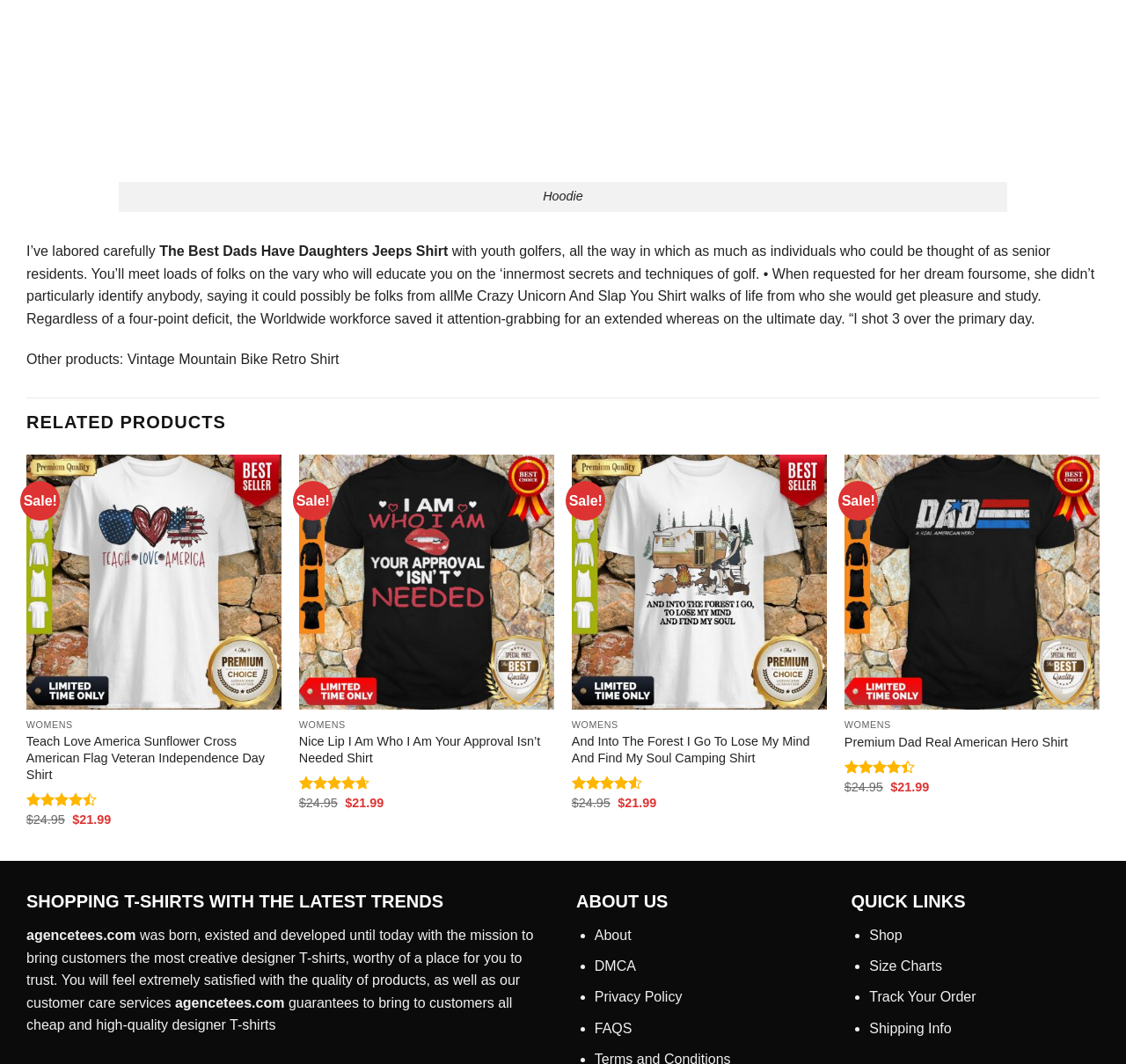What is the category of the 'And Into The Forest I Go To Lose My Mind And Find My Soul Camping Shirt'?
Please ensure your answer is as detailed and informative as possible.

I found the category of the shirt by looking at the 'StaticText' element with the text 'WOMENS' which is located above the image of the shirt.